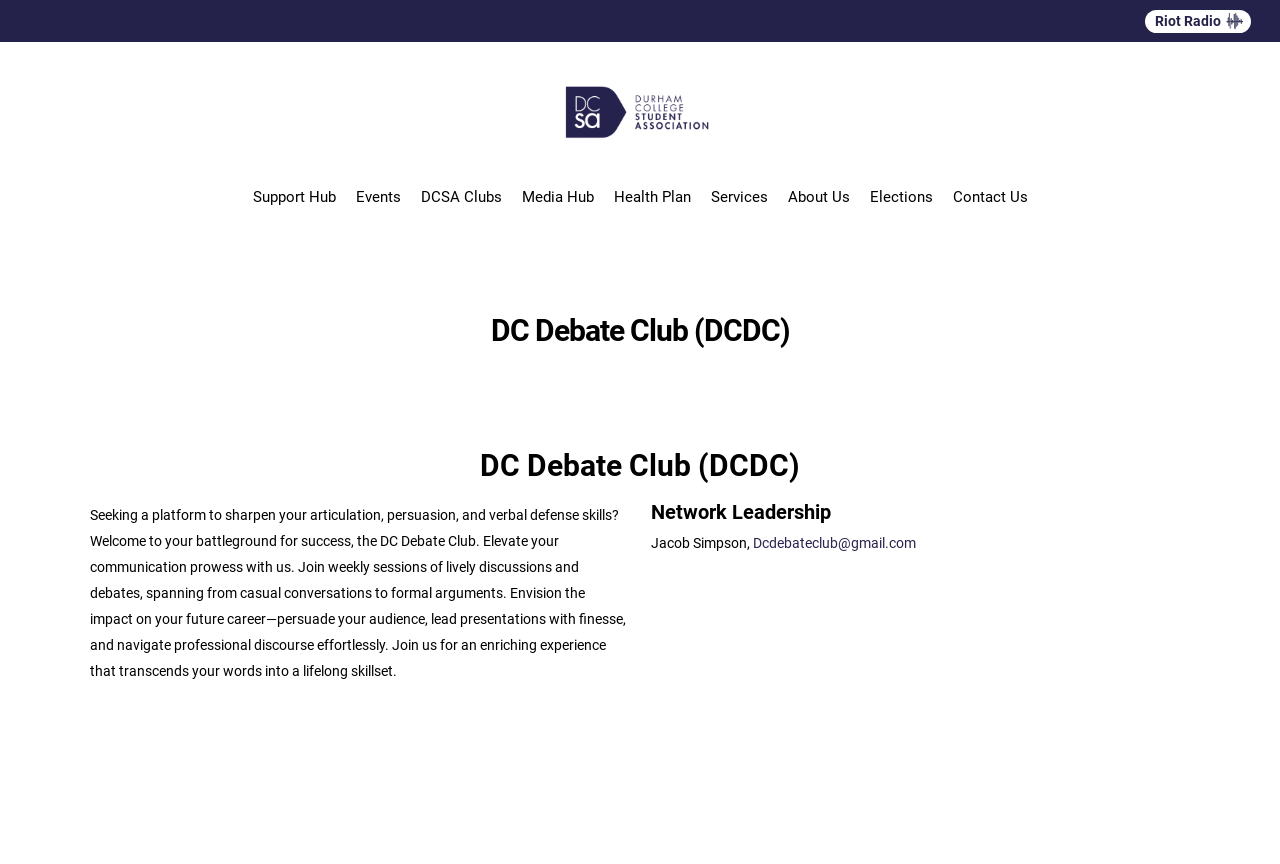Determine the bounding box coordinates of the region to click in order to accomplish the following instruction: "Learn about Durham College Student Association". Provide the coordinates as four float numbers between 0 and 1, specifically [left, top, right, bottom].

[0.435, 0.081, 0.565, 0.185]